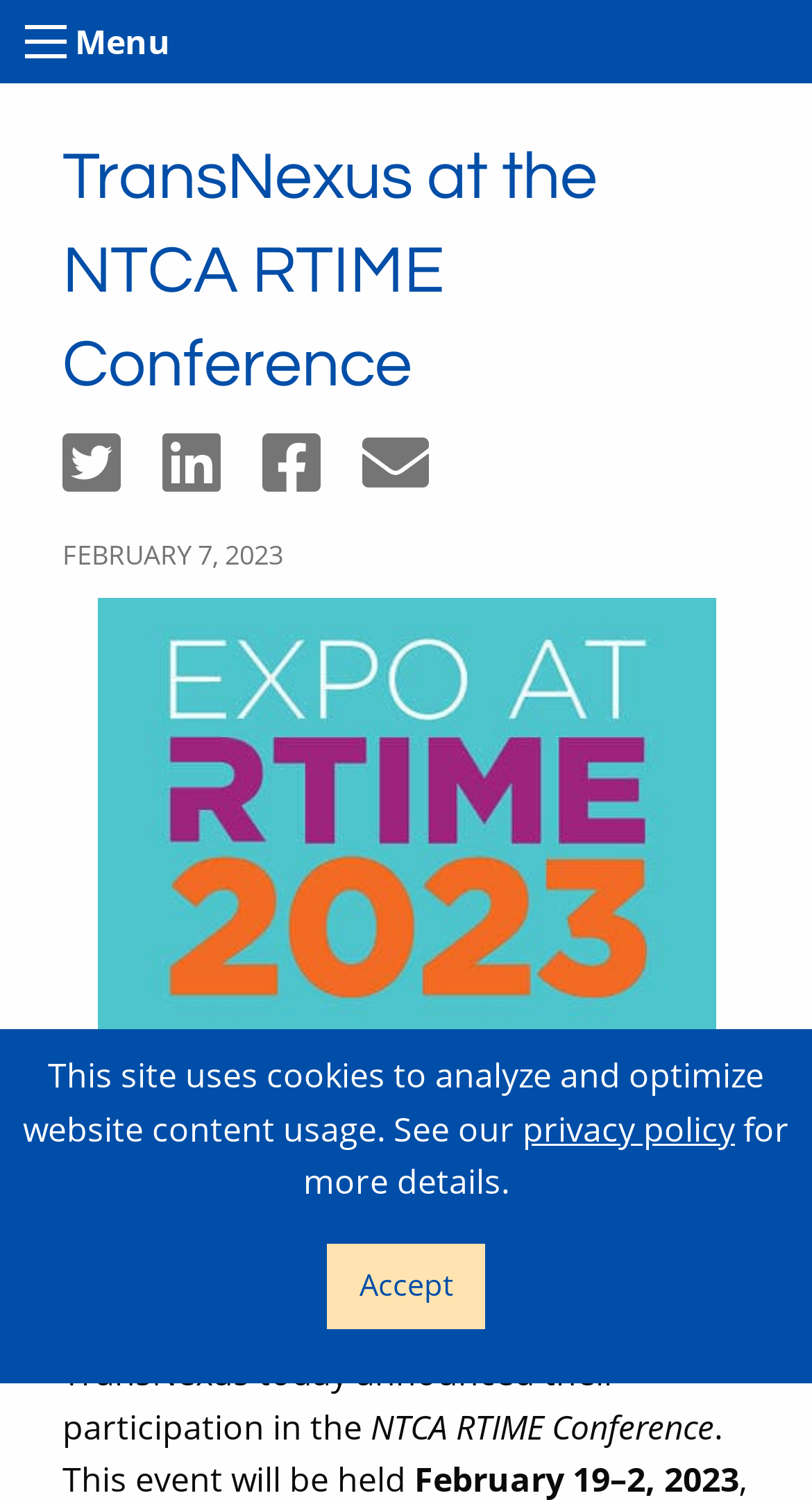Identify the bounding box coordinates of the clickable section necessary to follow the following instruction: "View the NTCA RTIME Conference image". The coordinates should be presented as four float numbers from 0 to 1, i.e., [left, top, right, bottom].

[0.077, 0.385, 0.923, 0.71]